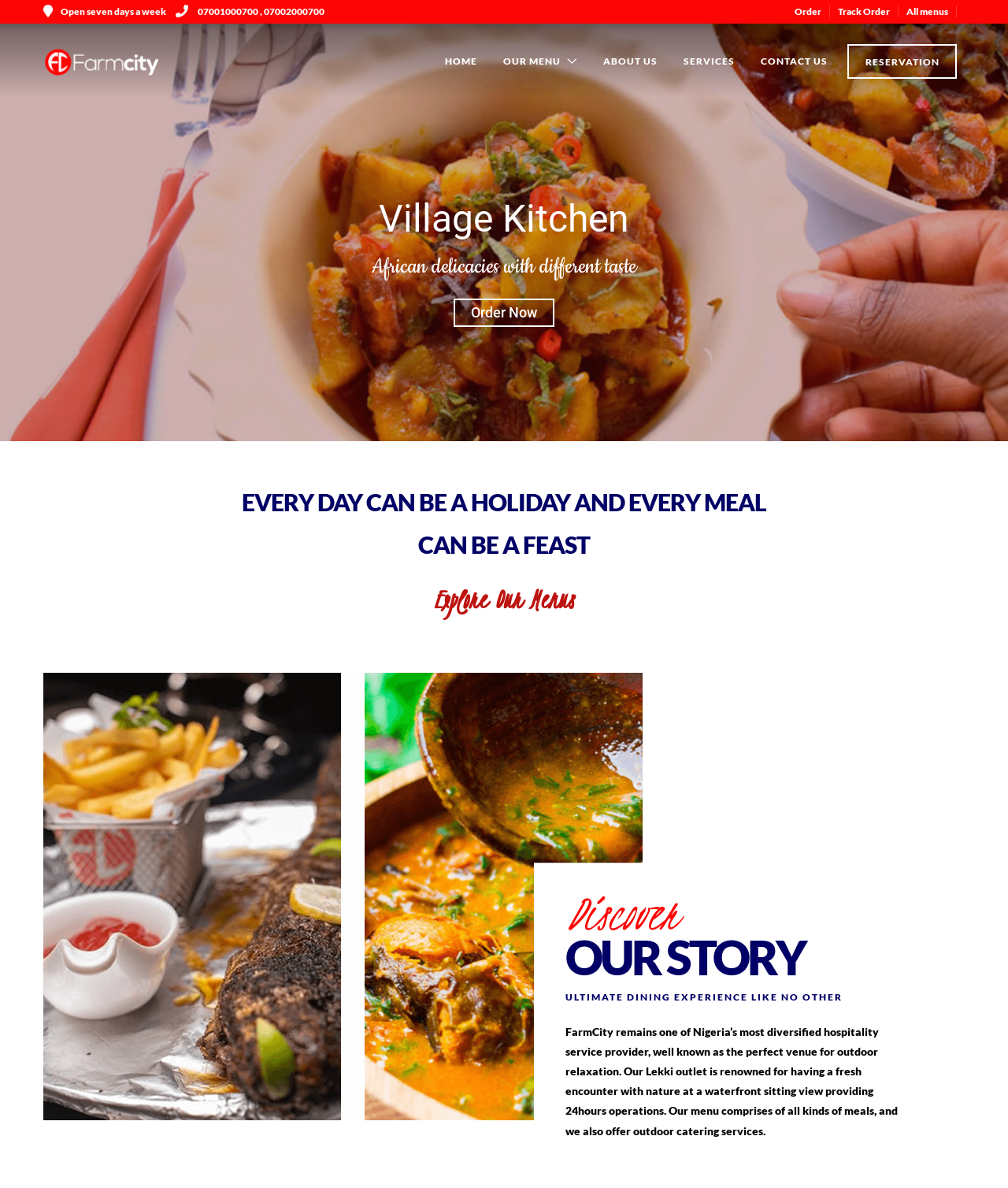What is the name of the kitchen?
Please provide a comprehensive answer based on the information in the image.

I found this information by looking at the StaticText element with the text 'Village Kitchen' which suggests that it is the name of the kitchen.